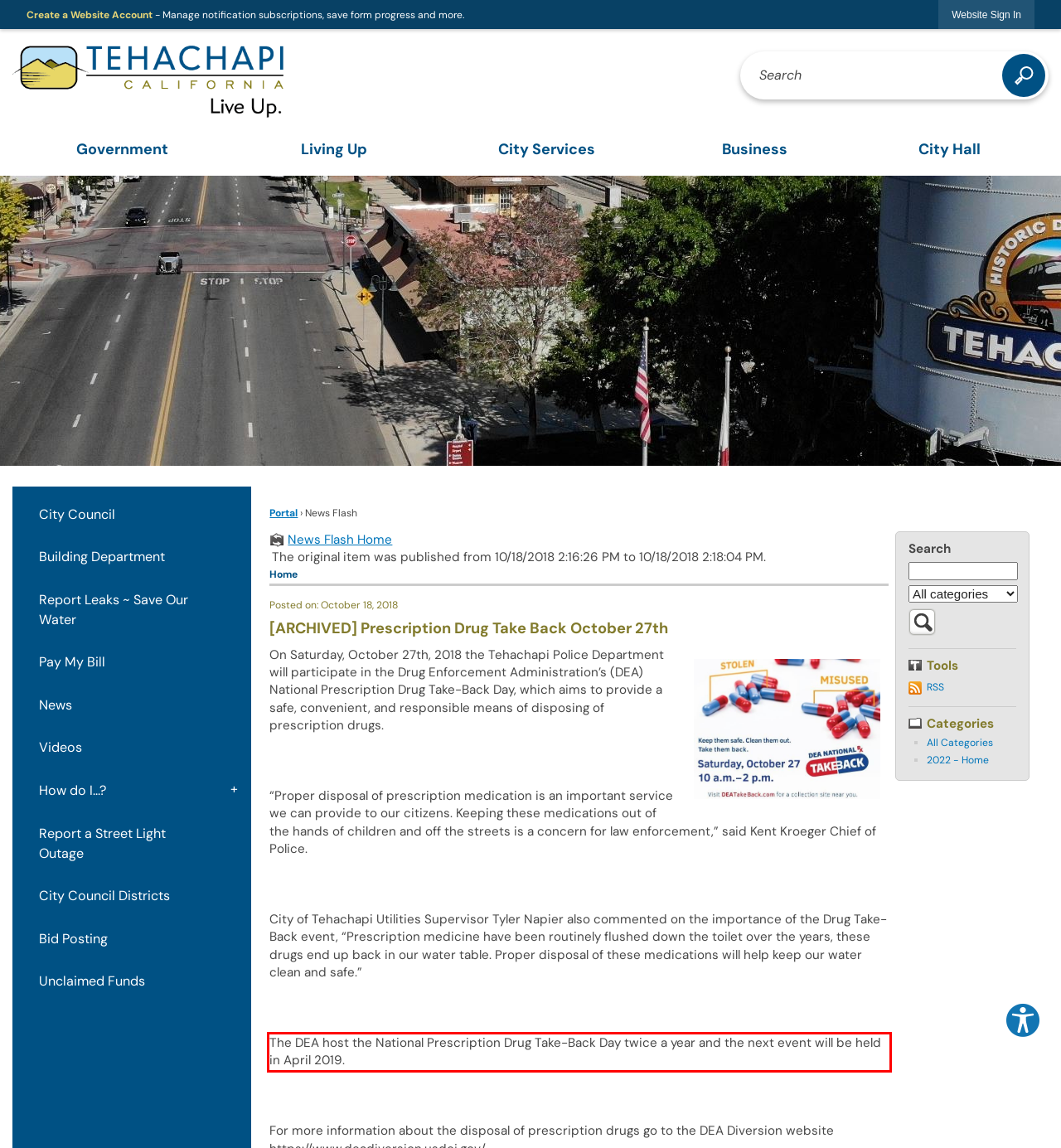Look at the screenshot of the webpage, locate the red rectangle bounding box, and generate the text content that it contains.

The DEA host the National Prescription Drug Take-Back Day twice a year and the next event will be held in April 2019.